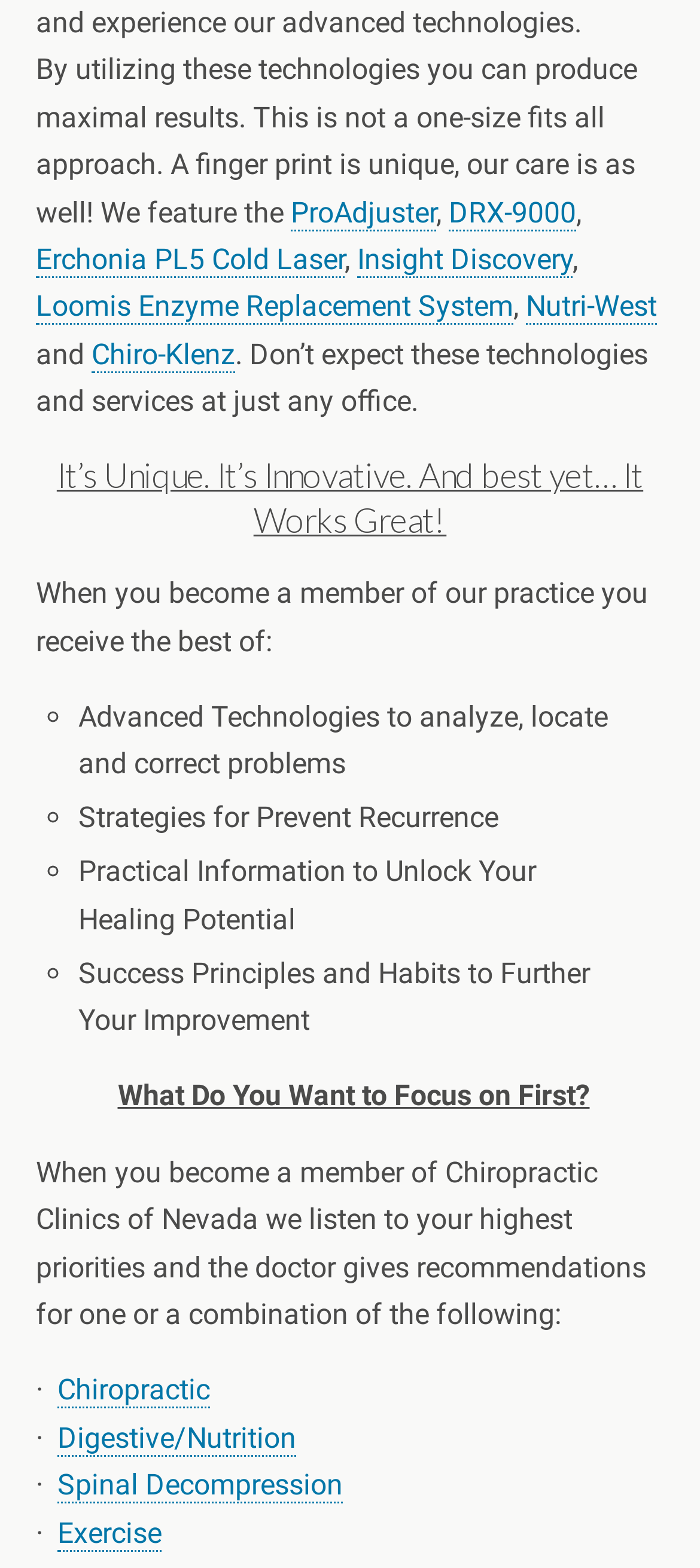What is the name of the chiropractic clinic?
Observe the image and answer the question with a one-word or short phrase response.

Chiropractic Clinics of Nevada